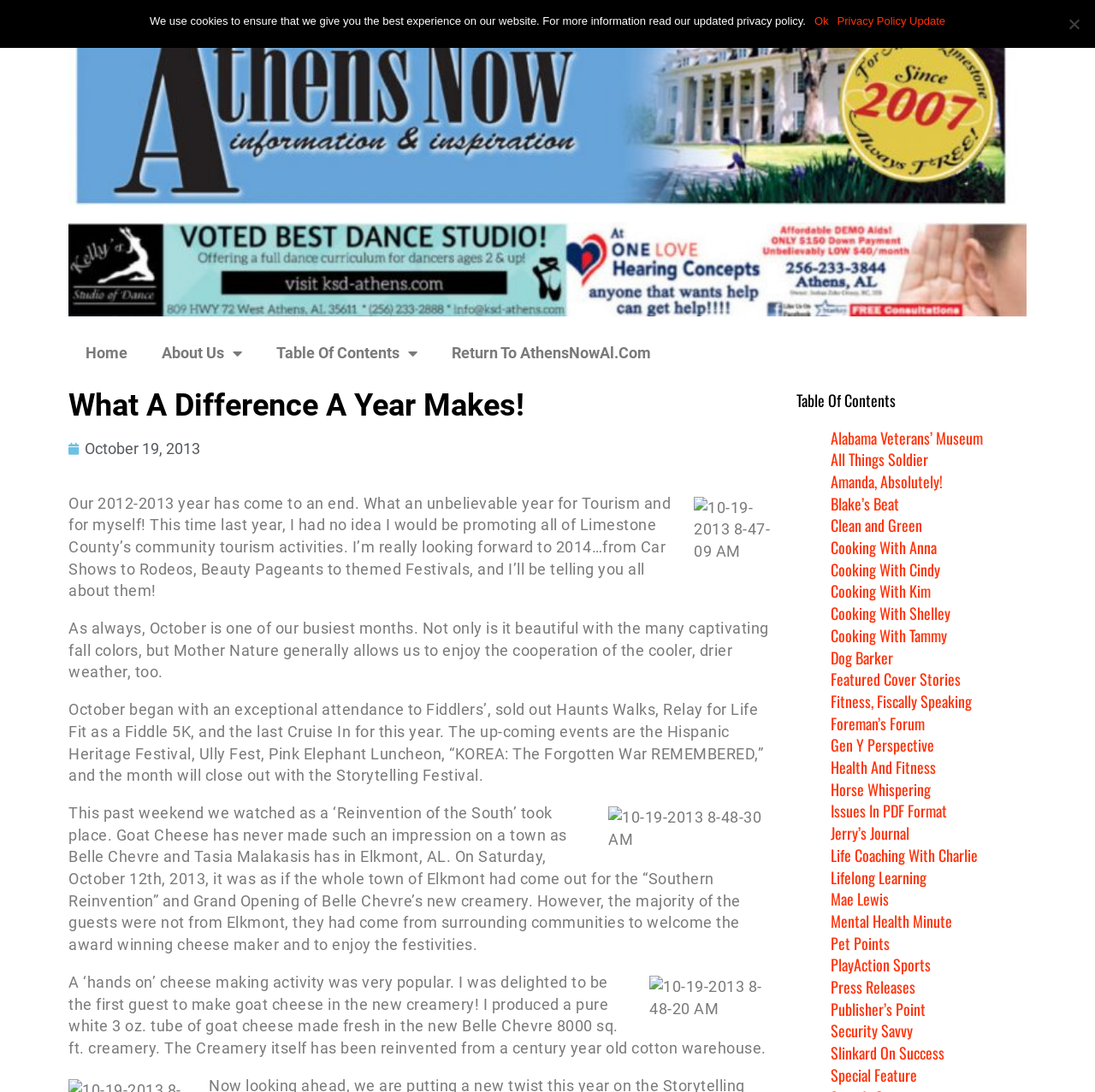How many links are there in the Table Of Contents section?
Provide a one-word or short-phrase answer based on the image.

24